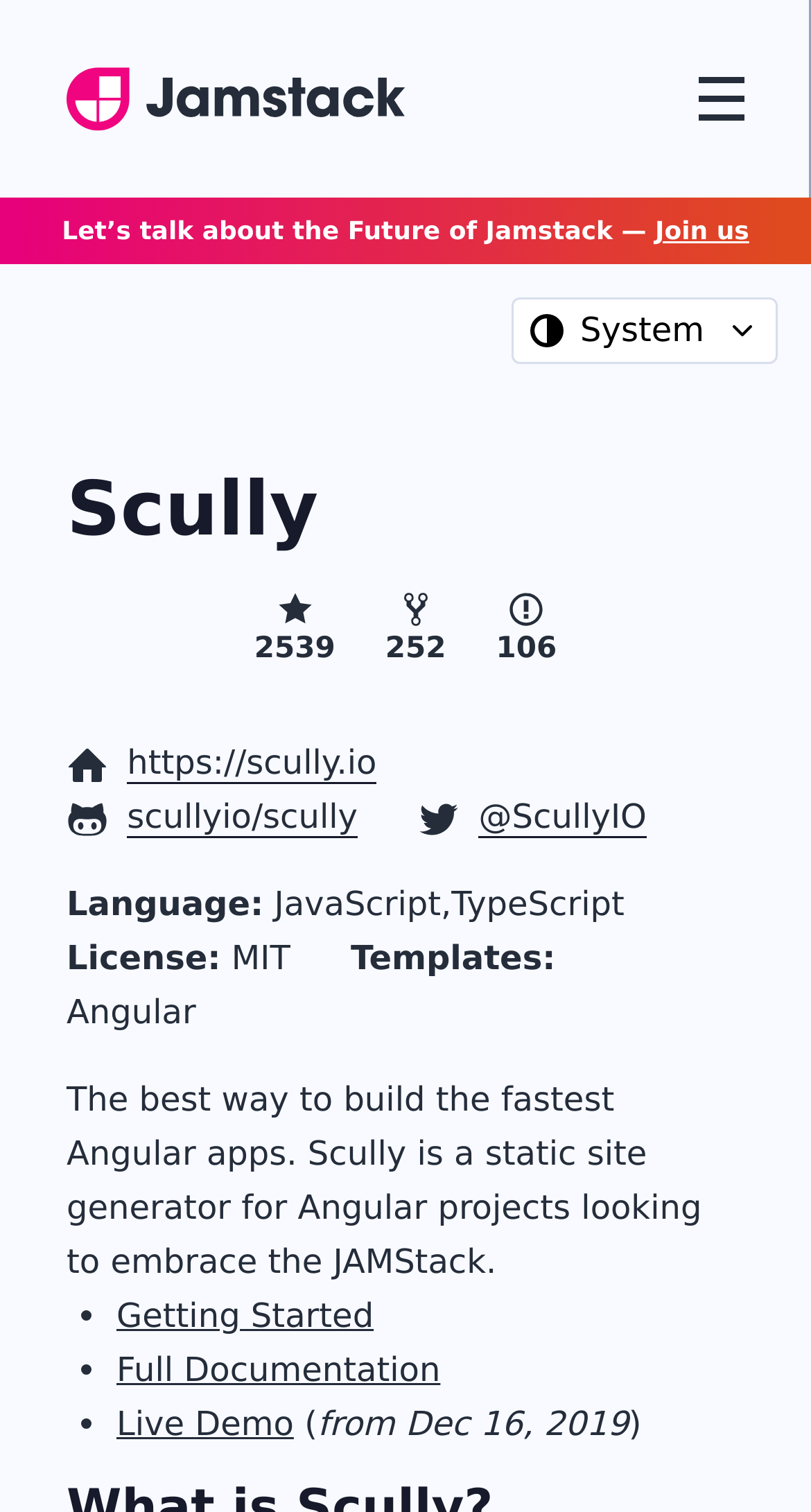Predict the bounding box coordinates of the area that should be clicked to accomplish the following instruction: "Check the repository". The bounding box coordinates should consist of four float numbers between 0 and 1, i.e., [left, top, right, bottom].

[0.157, 0.527, 0.441, 0.554]